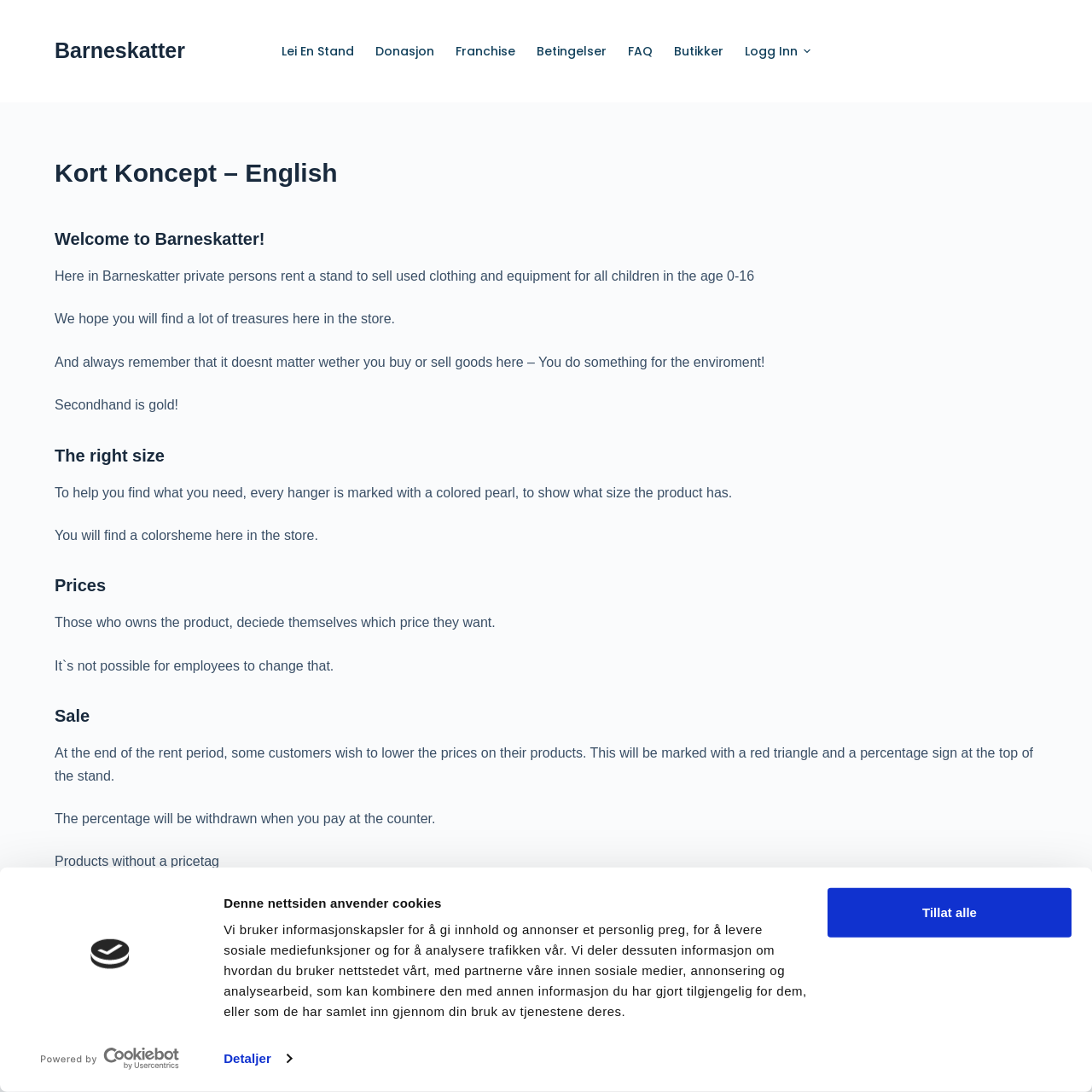Show the bounding box coordinates for the element that needs to be clicked to execute the following instruction: "Click the 'Logg Inn' menu item". Provide the coordinates in the form of four float numbers between 0 and 1, i.e., [left, top, right, bottom].

[0.672, 0.0, 0.742, 0.094]